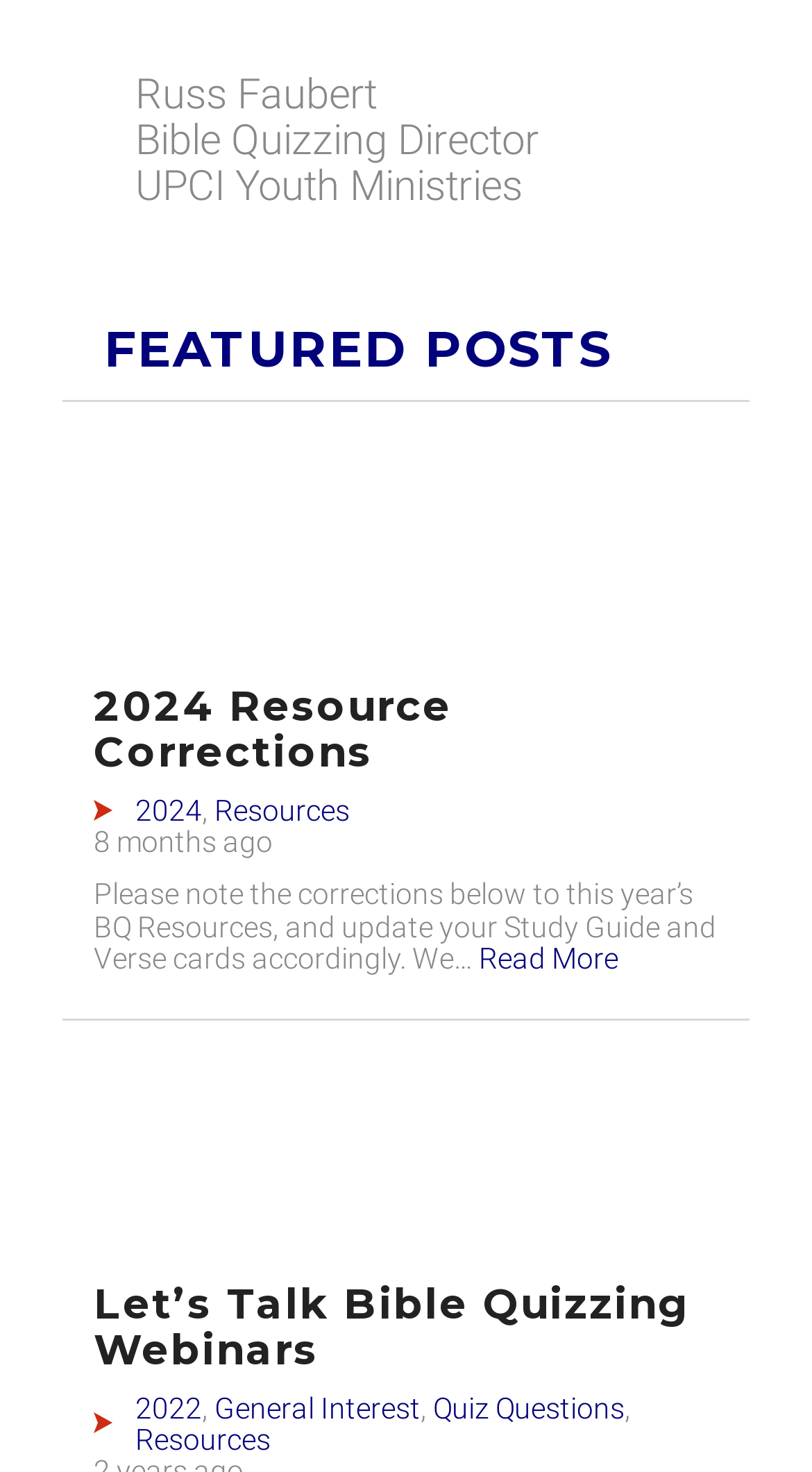Please give the bounding box coordinates of the area that should be clicked to fulfill the following instruction: "access 2024 resources". The coordinates should be in the format of four float numbers from 0 to 1, i.e., [left, top, right, bottom].

[0.167, 0.539, 0.249, 0.561]